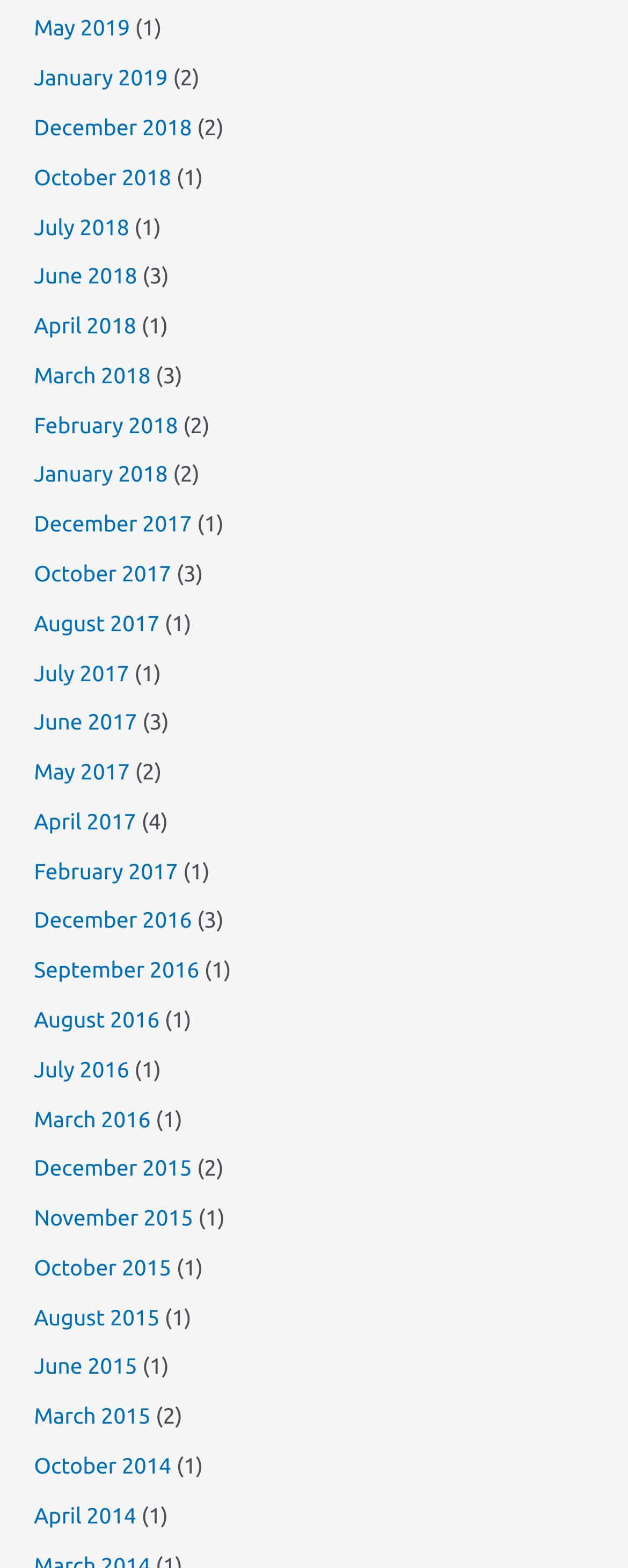Please identify the bounding box coordinates of the clickable area that will fulfill the following instruction: "View May 2019". The coordinates should be in the format of four float numbers between 0 and 1, i.e., [left, top, right, bottom].

[0.054, 0.01, 0.207, 0.026]